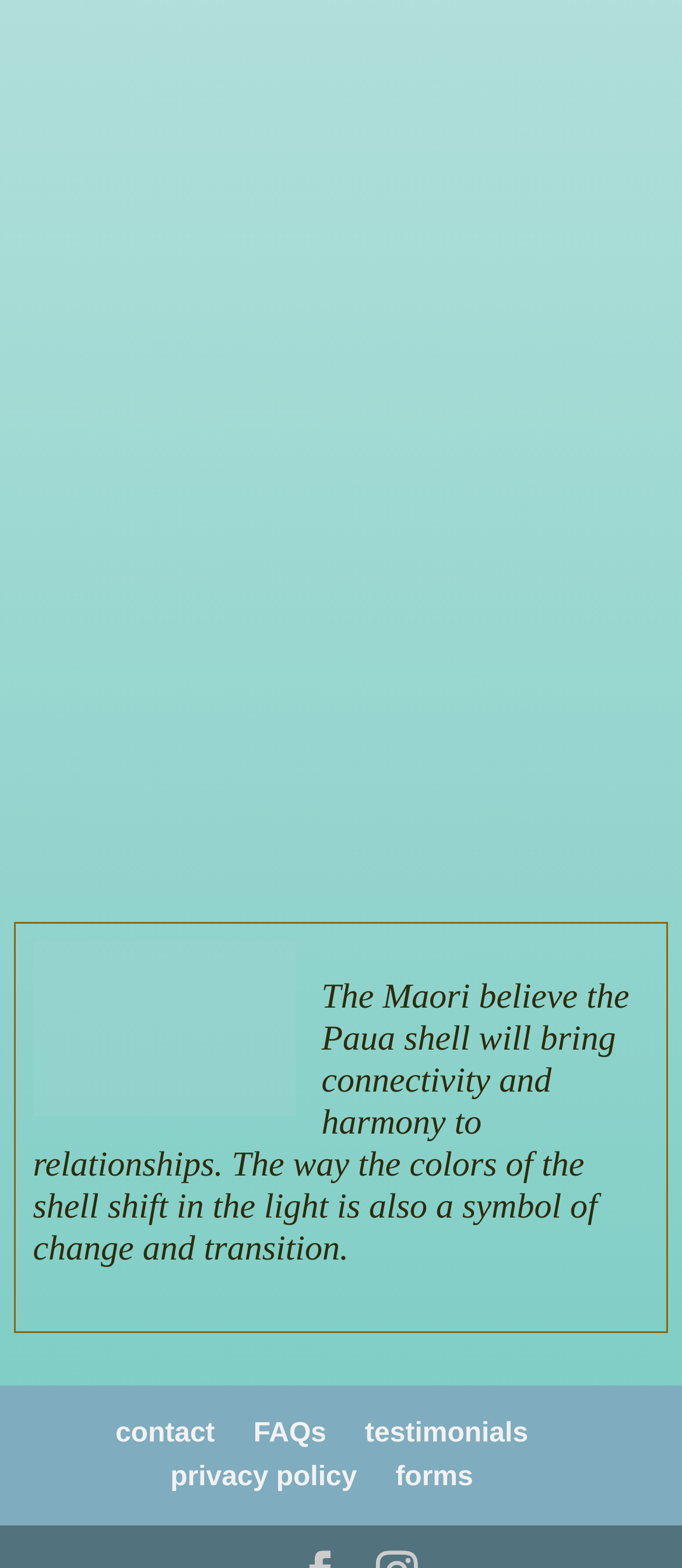Answer briefly with one word or phrase:
How many textboxes are available?

7